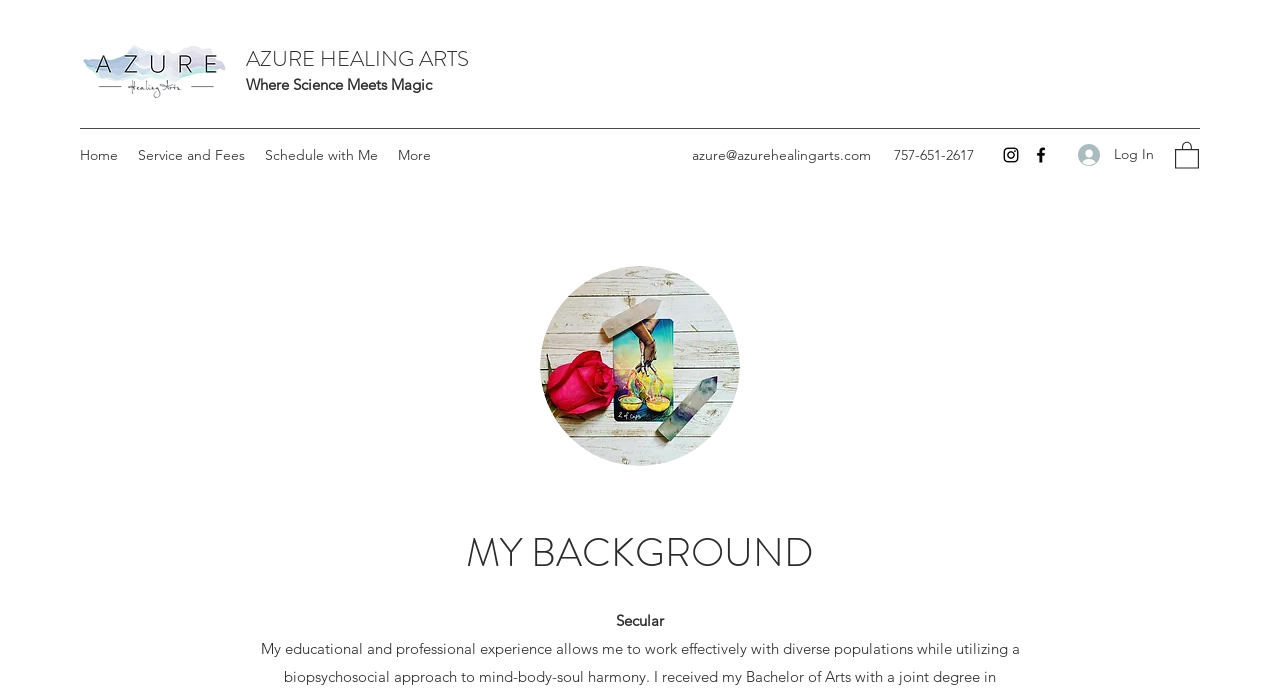Using the element description More, predict the bounding box coordinates for the UI element. Provide the coordinates in (top-left x, top-left y, bottom-right x, bottom-right y) format with values ranging from 0 to 1.

[0.303, 0.203, 0.345, 0.247]